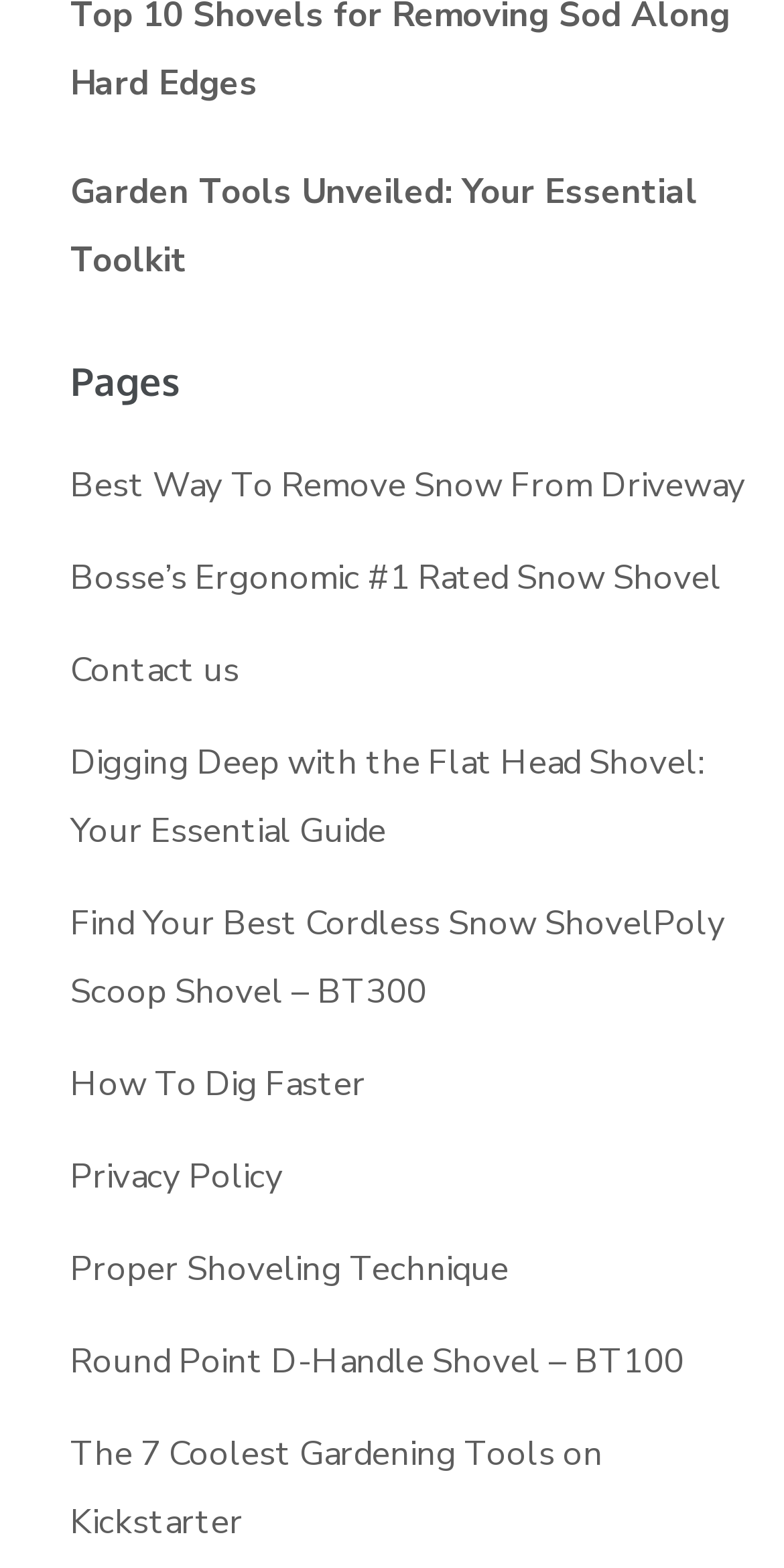Please find the bounding box coordinates of the clickable region needed to complete the following instruction: "Contact us". The bounding box coordinates must consist of four float numbers between 0 and 1, i.e., [left, top, right, bottom].

[0.09, 0.413, 0.305, 0.443]